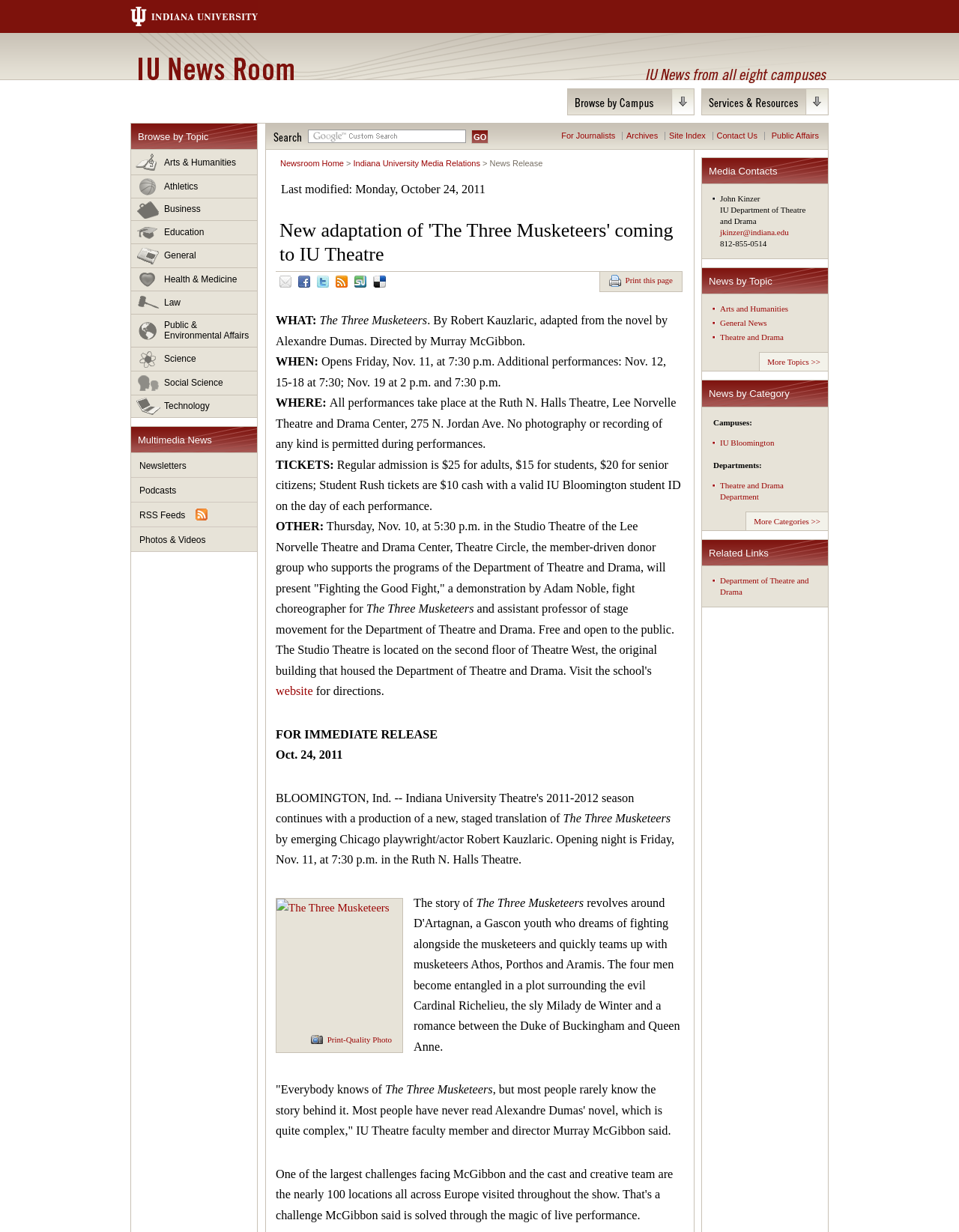Describe the webpage meticulously, covering all significant aspects.

The webpage is about Indiana University Theatre's 2011-2012 season, specifically the production of "The Three Musketeers" by Robert Kauzlaric. At the top, there is a heading "New adaptation of 'The Three Musketeers' coming to IU Theatre" followed by links to share the news on social media platforms. 

Below this, there is a section with details about the play, including the title, author, director, and performance dates. The venue is the Ruth N. Halls Theatre, Lee Norvelle Theatre and Drama Center. Ticket prices and information are also provided.

To the left of this section, there is a sidebar with links to various topics, including "Browse by Topic", "Multimedia News", and "News by Category". There are also links to "For Journalists", "Archives", "Site Index", and "Contact Us".

At the top right, there is a search bar with a "GO" button. Below this, there are links to "Public Affairs", "Media Contacts", and "News by Topic". 

The webpage also features a section with links to related news topics, including "Arts and Humanities", "General News", and "Theatre and Drama". There is also a section with links to "Departments", including "Theatre and Drama Department". 

Finally, at the bottom, there is a section with information about the news release, including the date and contact information.